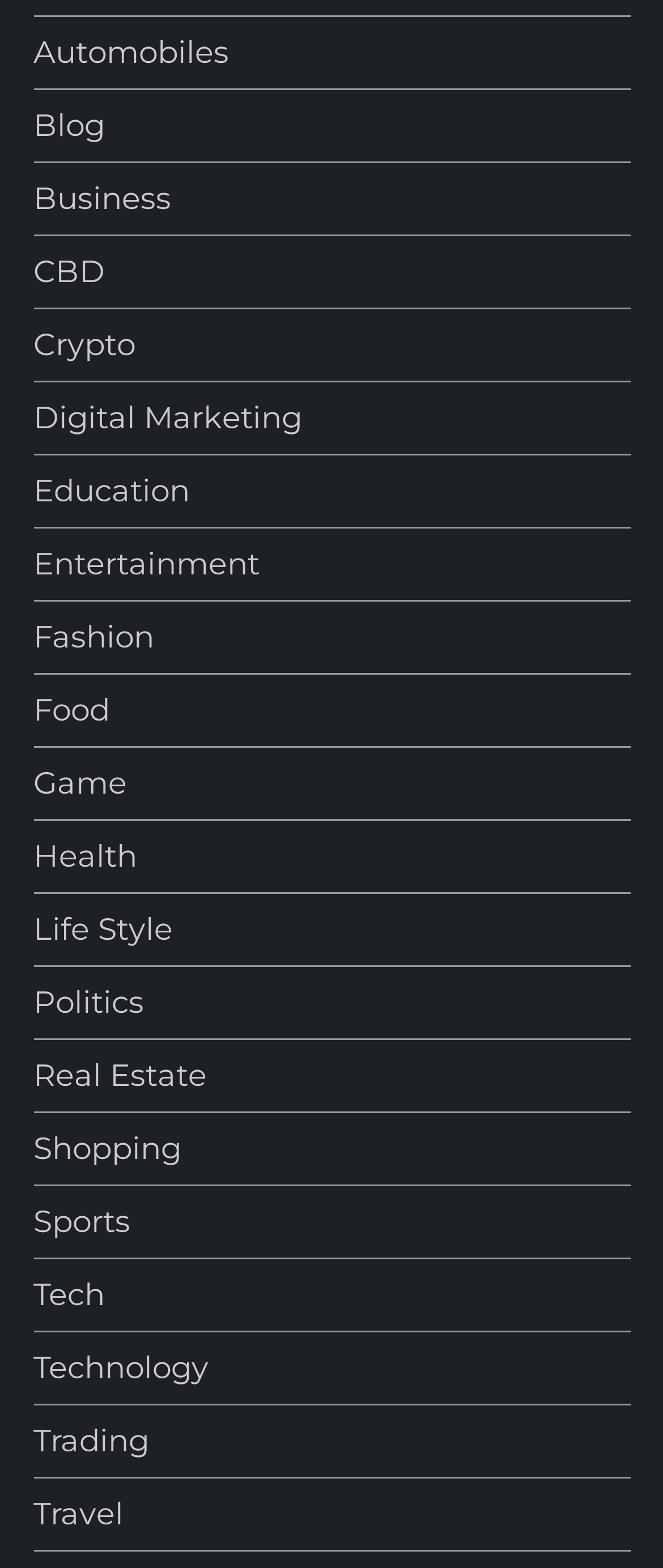How many categories are there on this webpage?
By examining the image, provide a one-word or phrase answer.

20 categories